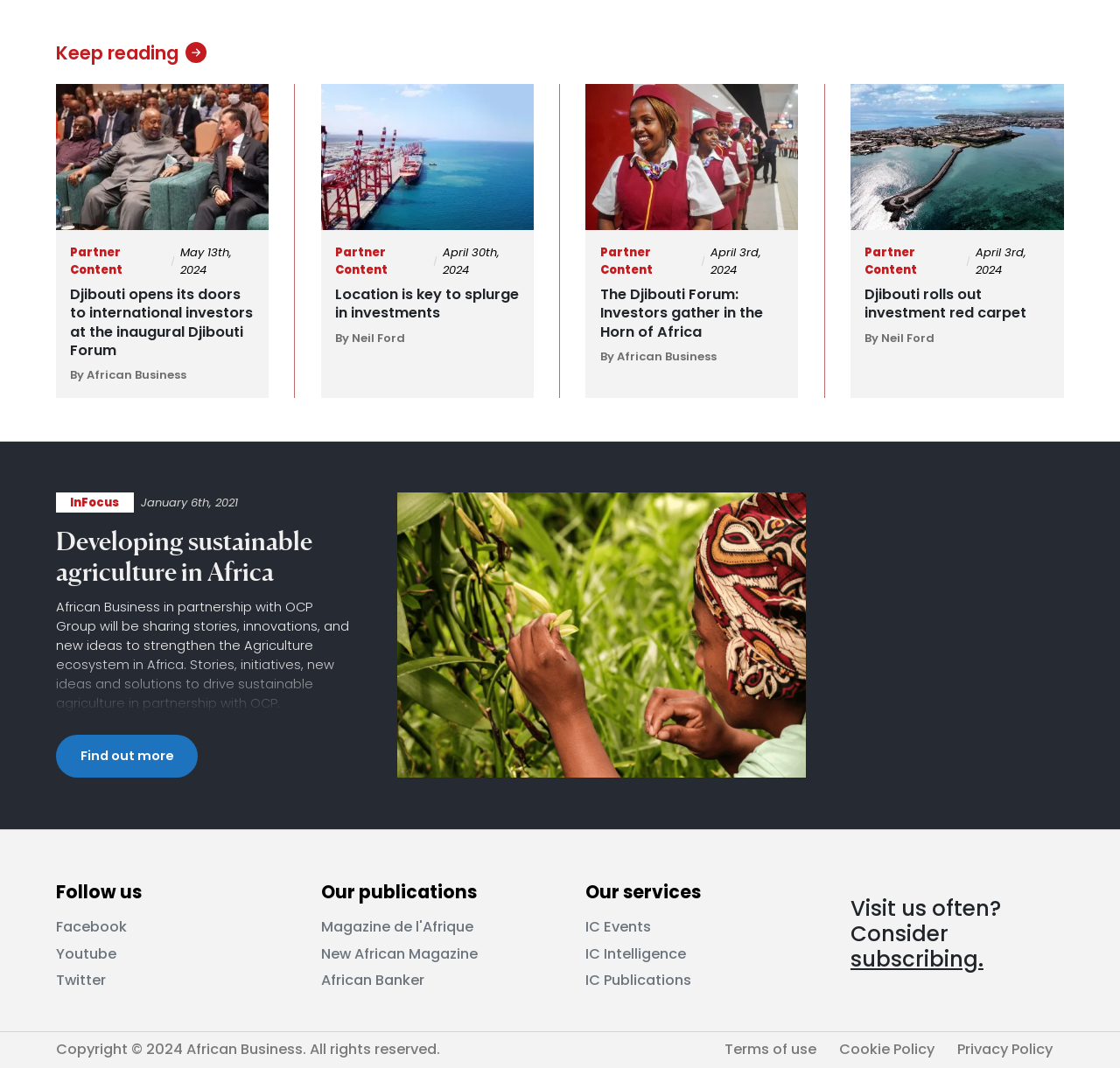Using floating point numbers between 0 and 1, provide the bounding box coordinates in the format (top-left x, top-left y, bottom-right x, bottom-right y). Locate the UI element described here: Magazine de l'Afrique

[0.286, 0.858, 0.422, 0.877]